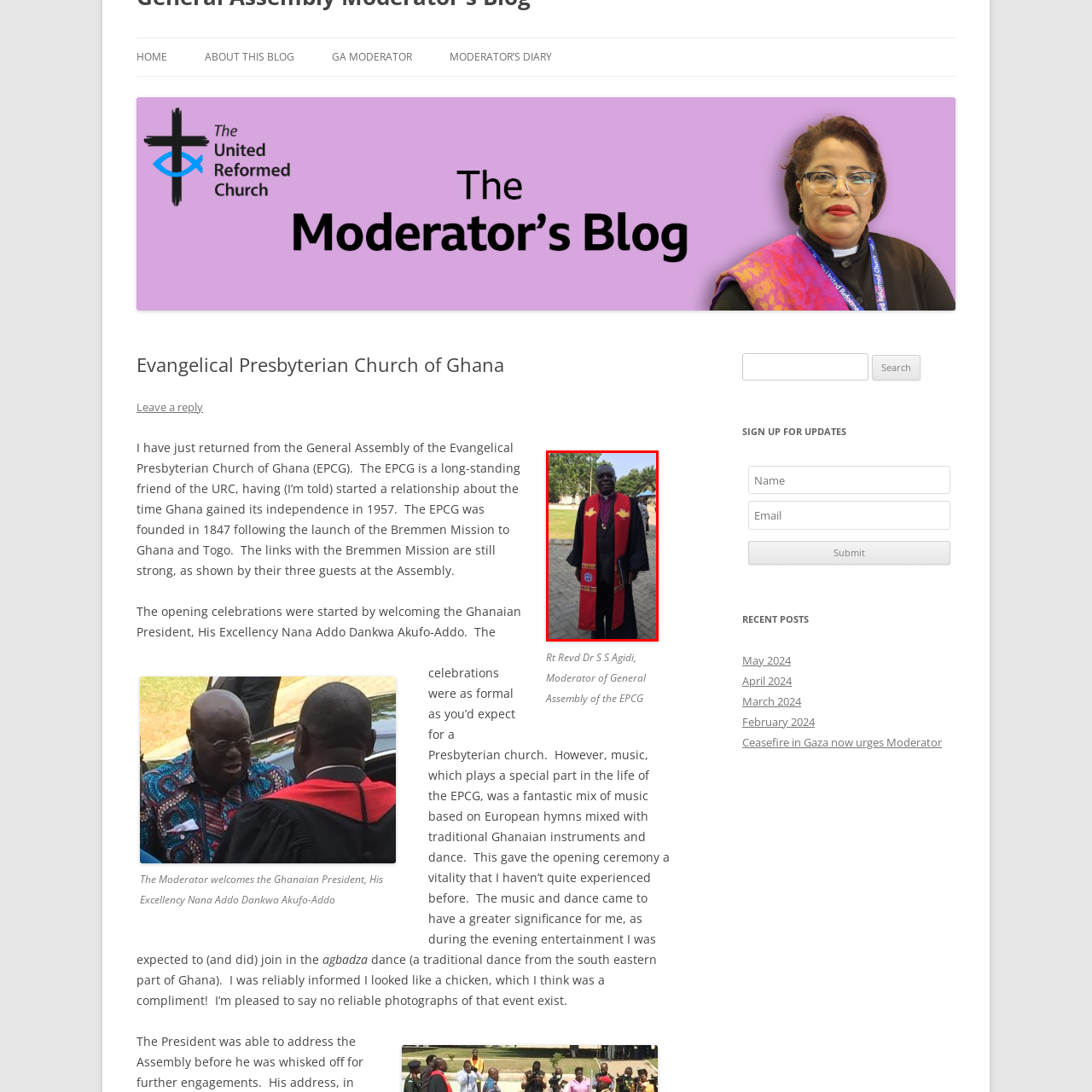Check the image inside the red boundary and briefly answer: What is the likely event where this photograph was taken?

General Assembly of the Evangelical Presbyterian Church of Ghana